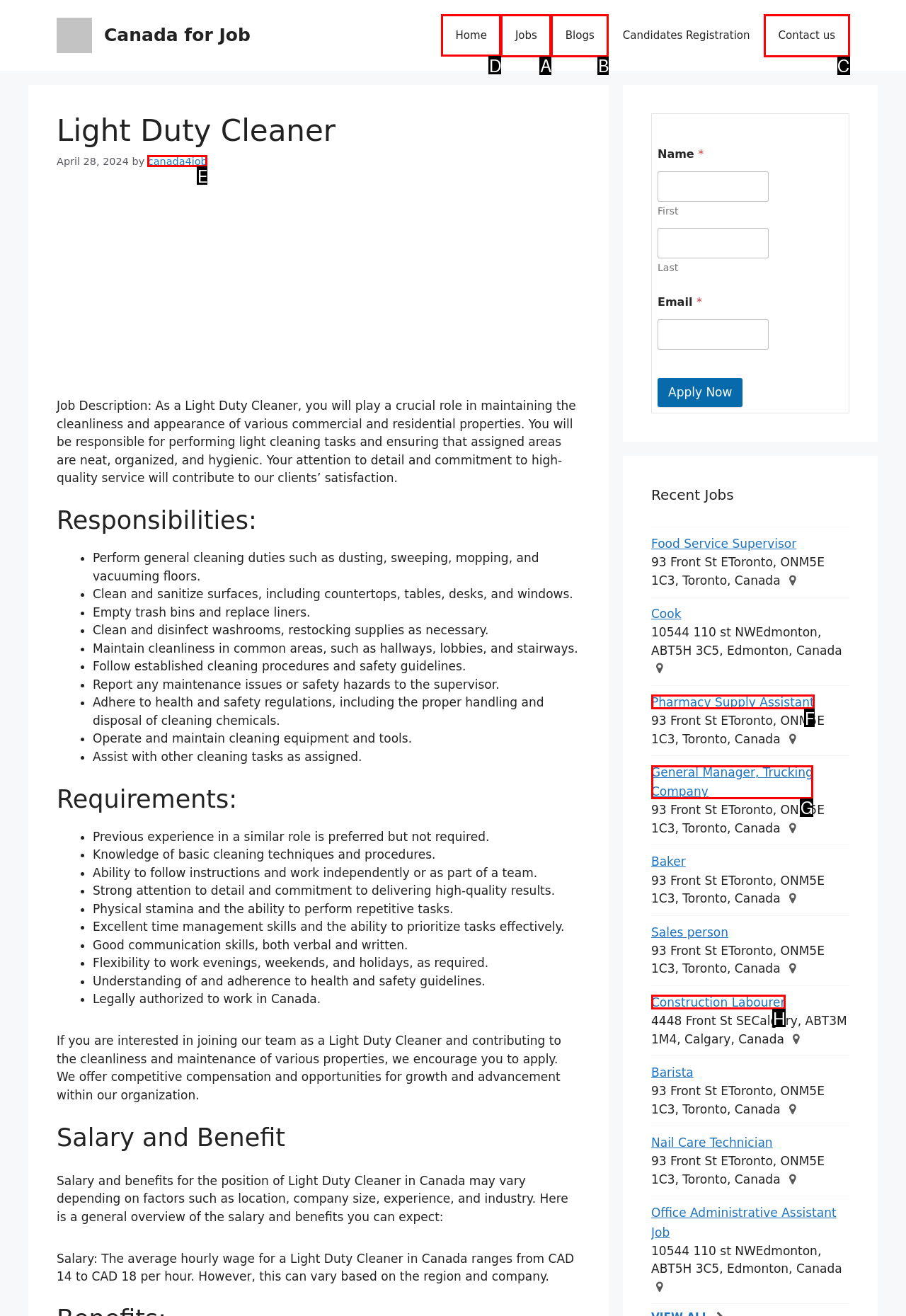Identify the correct choice to execute this task: Click the Home link
Respond with the letter corresponding to the right option from the available choices.

D